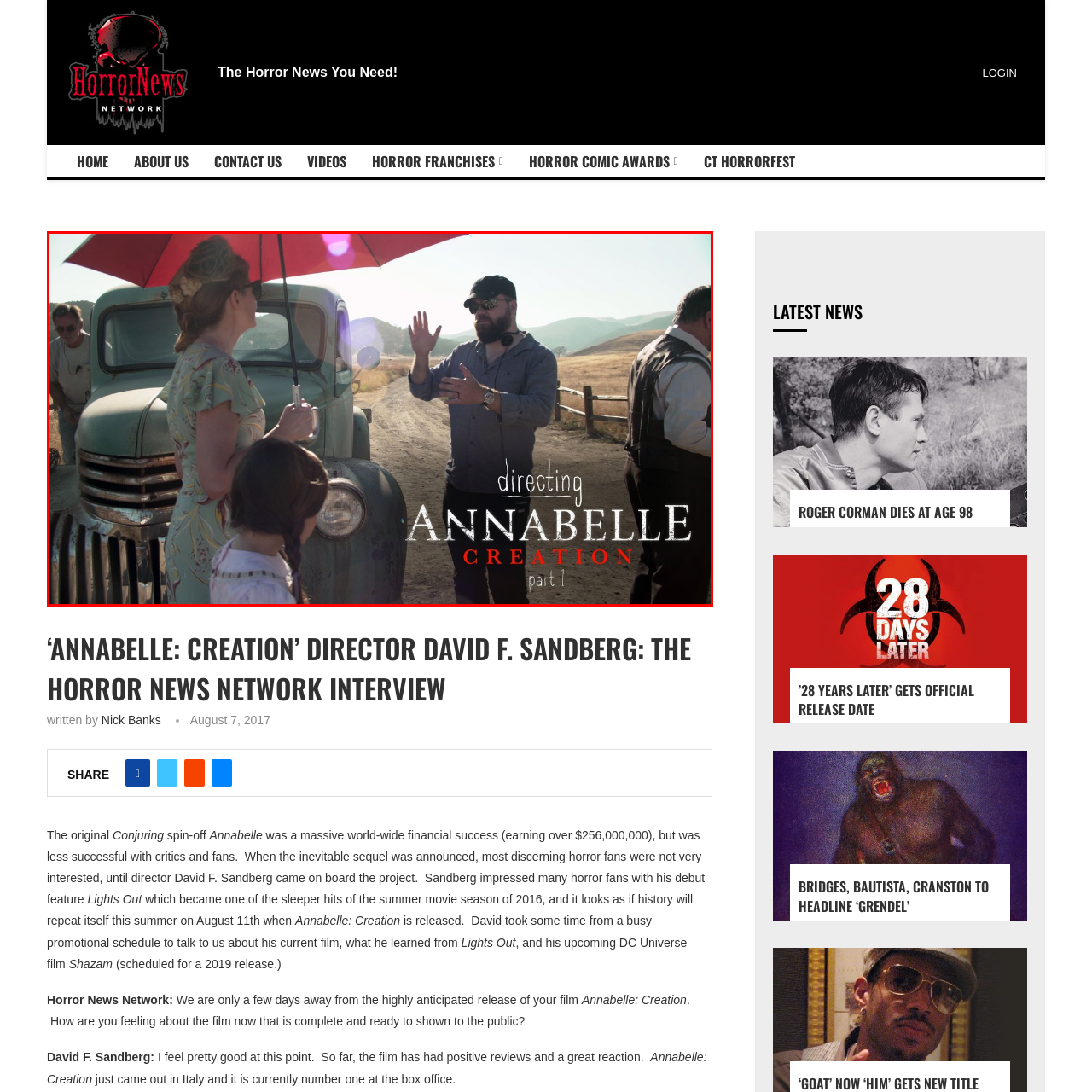View the portion of the image inside the red box and respond to the question with a succinct word or phrase: What is the setting of the film indicated by the image?

a sunny outdoor location